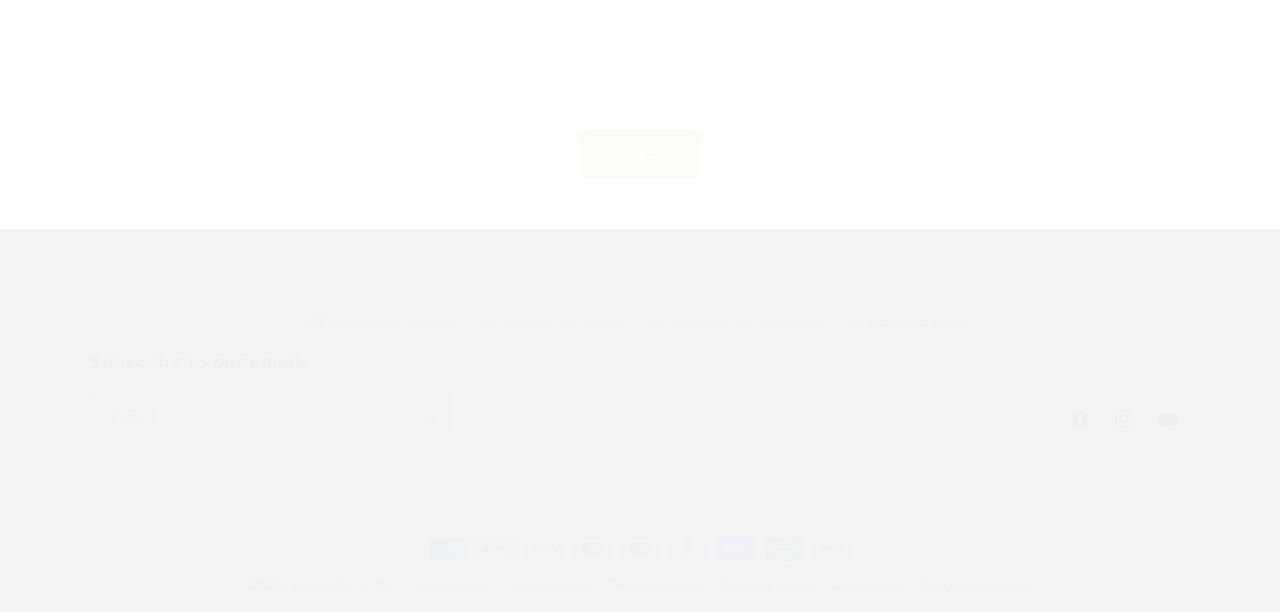What is the name of the collection with the 'View all products' link?
From the image, provide a succinct answer in one word or a short phrase.

Mastic Bestsellers